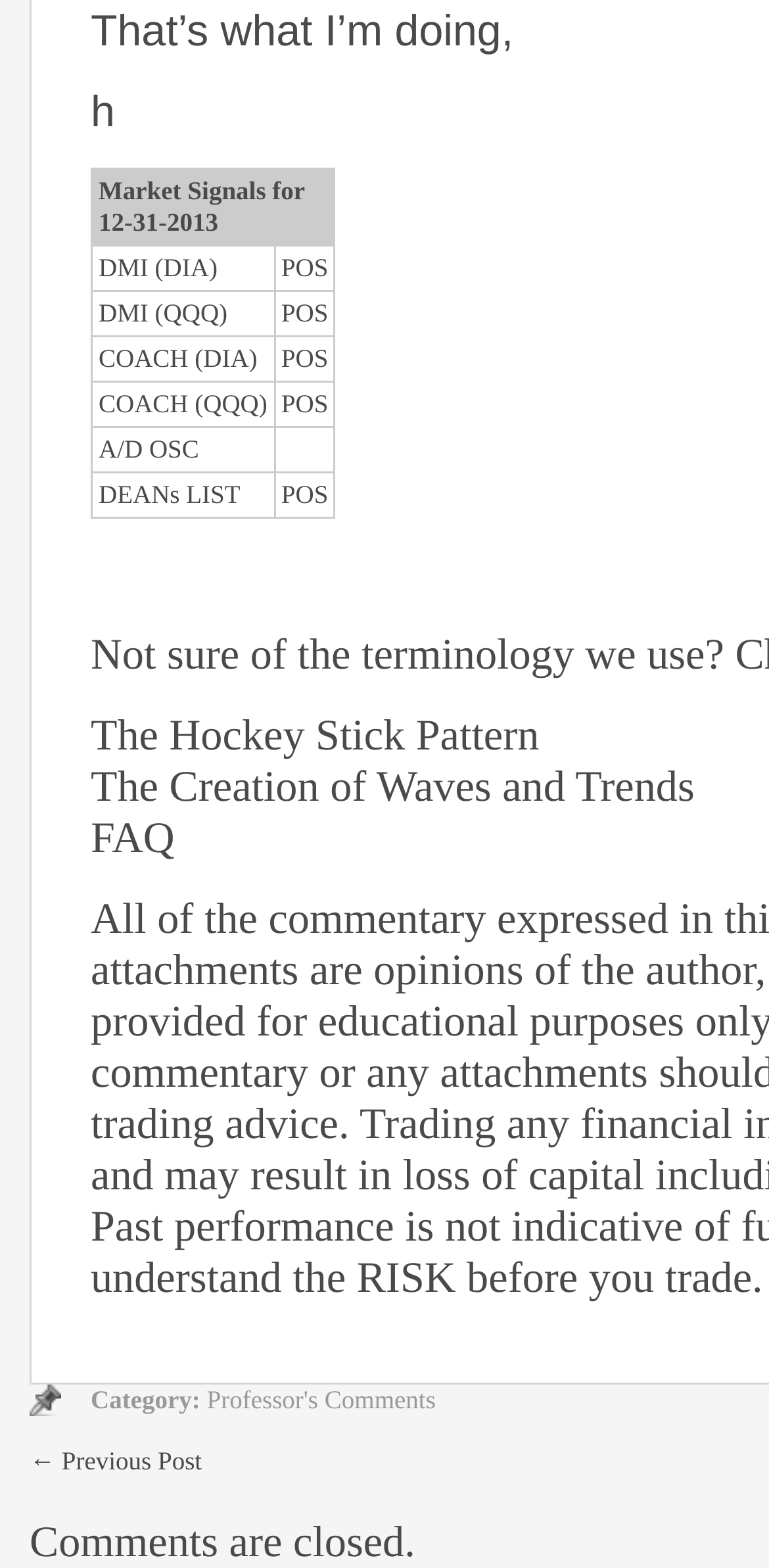Please answer the following question using a single word or phrase: Are comments allowed on this post?

No